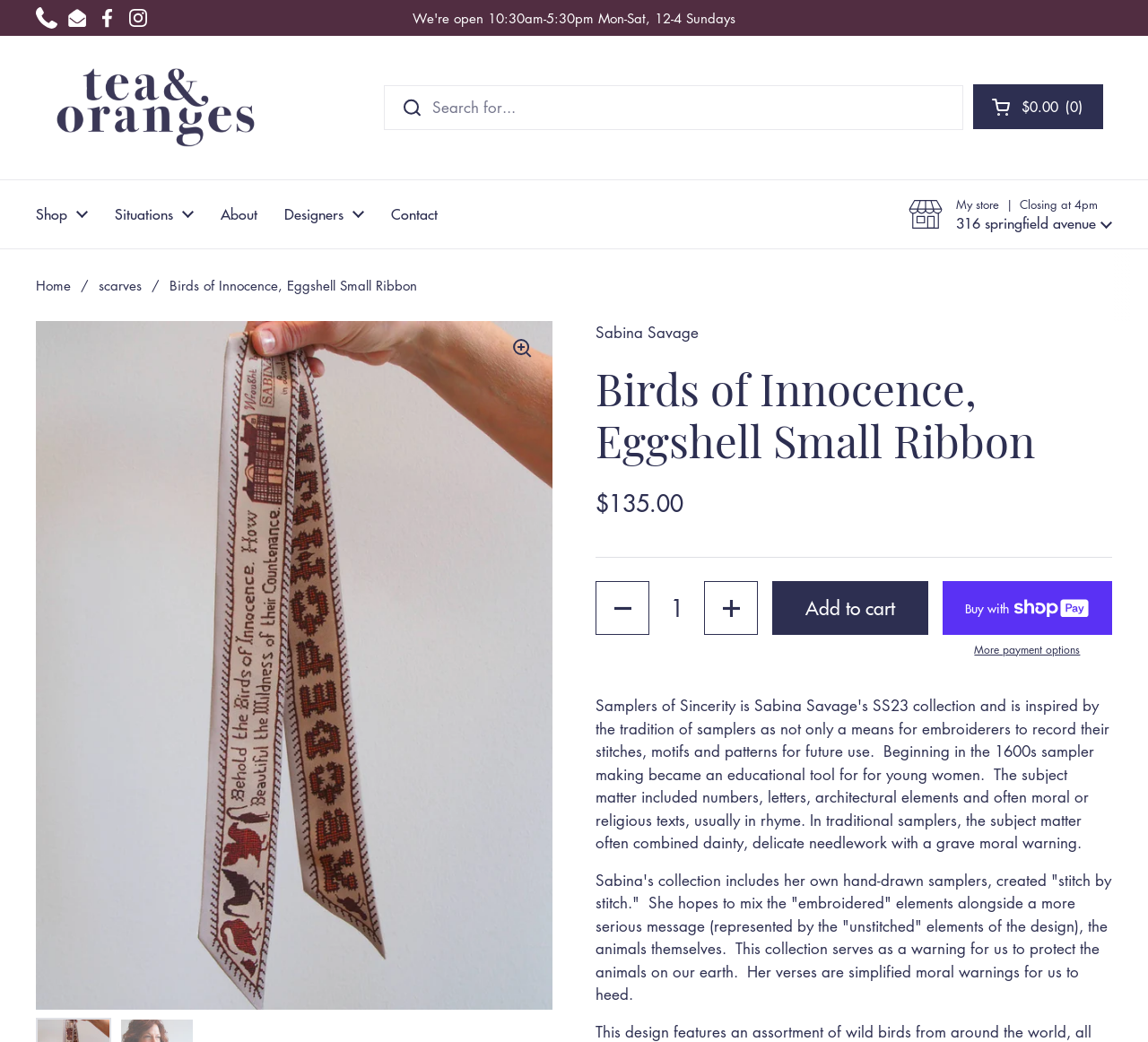Find the bounding box coordinates of the element's region that should be clicked in order to follow the given instruction: "Open cart". The coordinates should consist of four float numbers between 0 and 1, i.e., [left, top, right, bottom].

[0.848, 0.081, 0.961, 0.124]